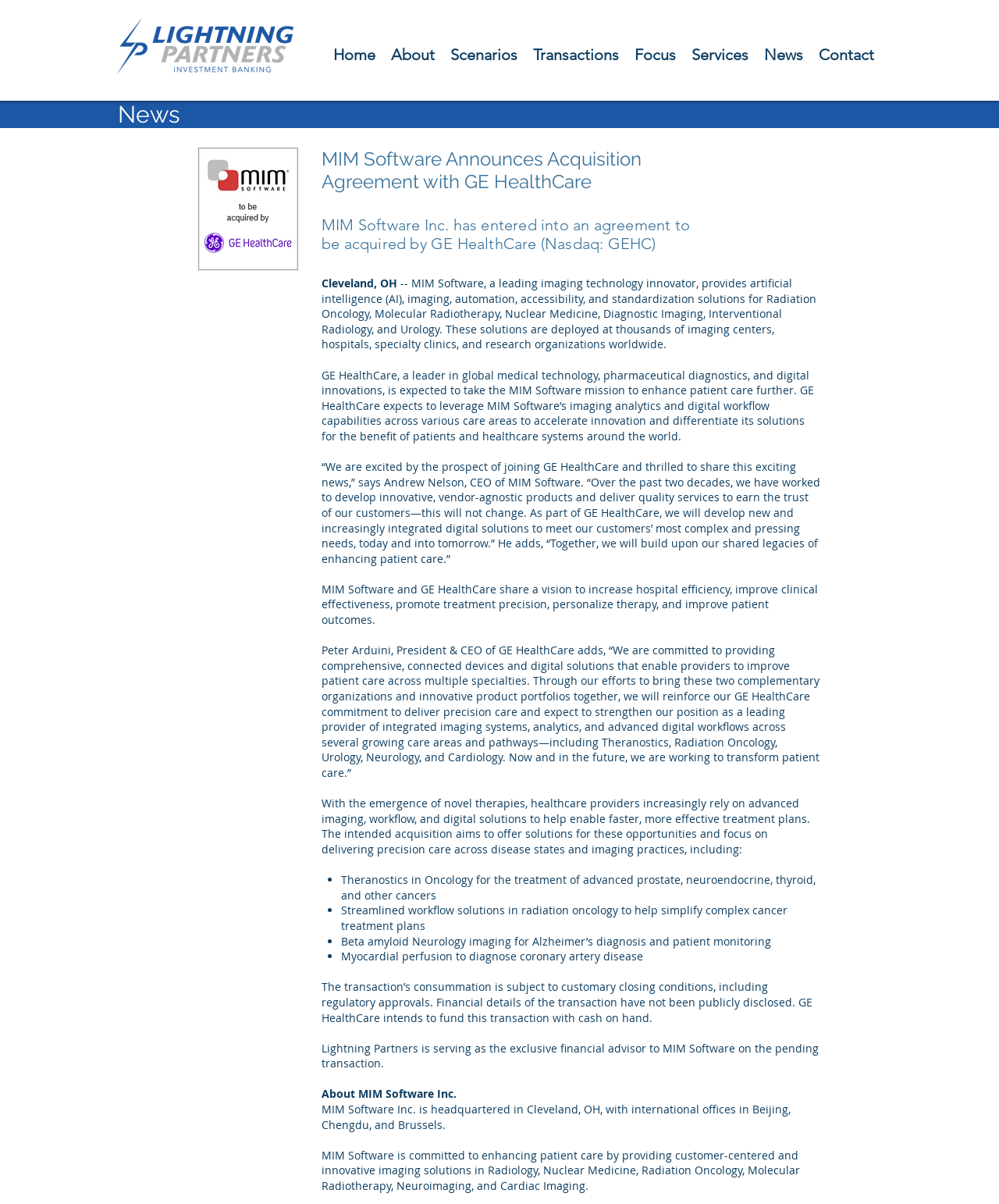Locate the bounding box coordinates of the clickable area needed to fulfill the instruction: "Read the 'About MIM Software Inc.' section".

[0.322, 0.902, 0.457, 0.915]